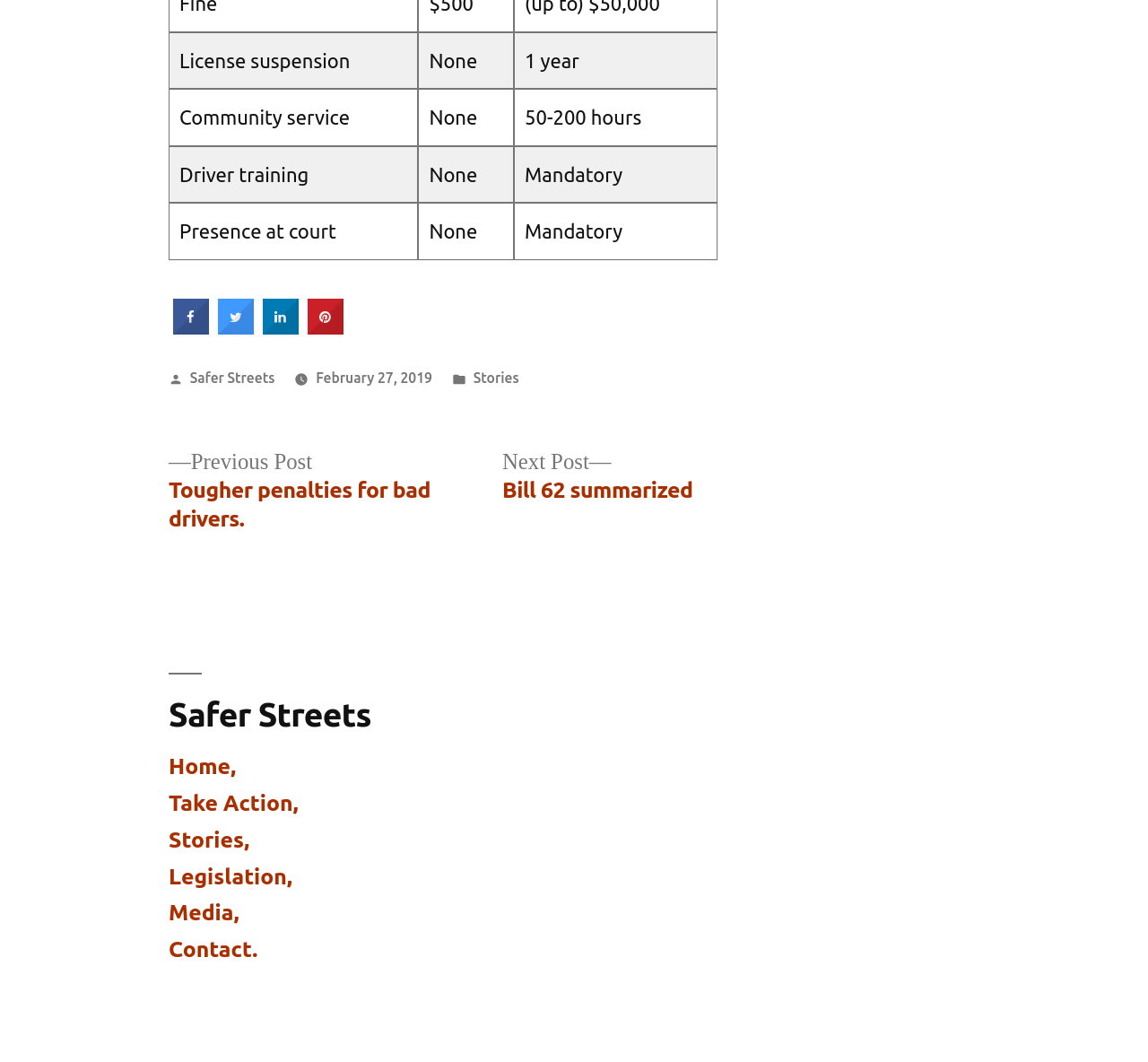What is the date of the post? Based on the image, give a response in one word or a short phrase.

February 27, 2019